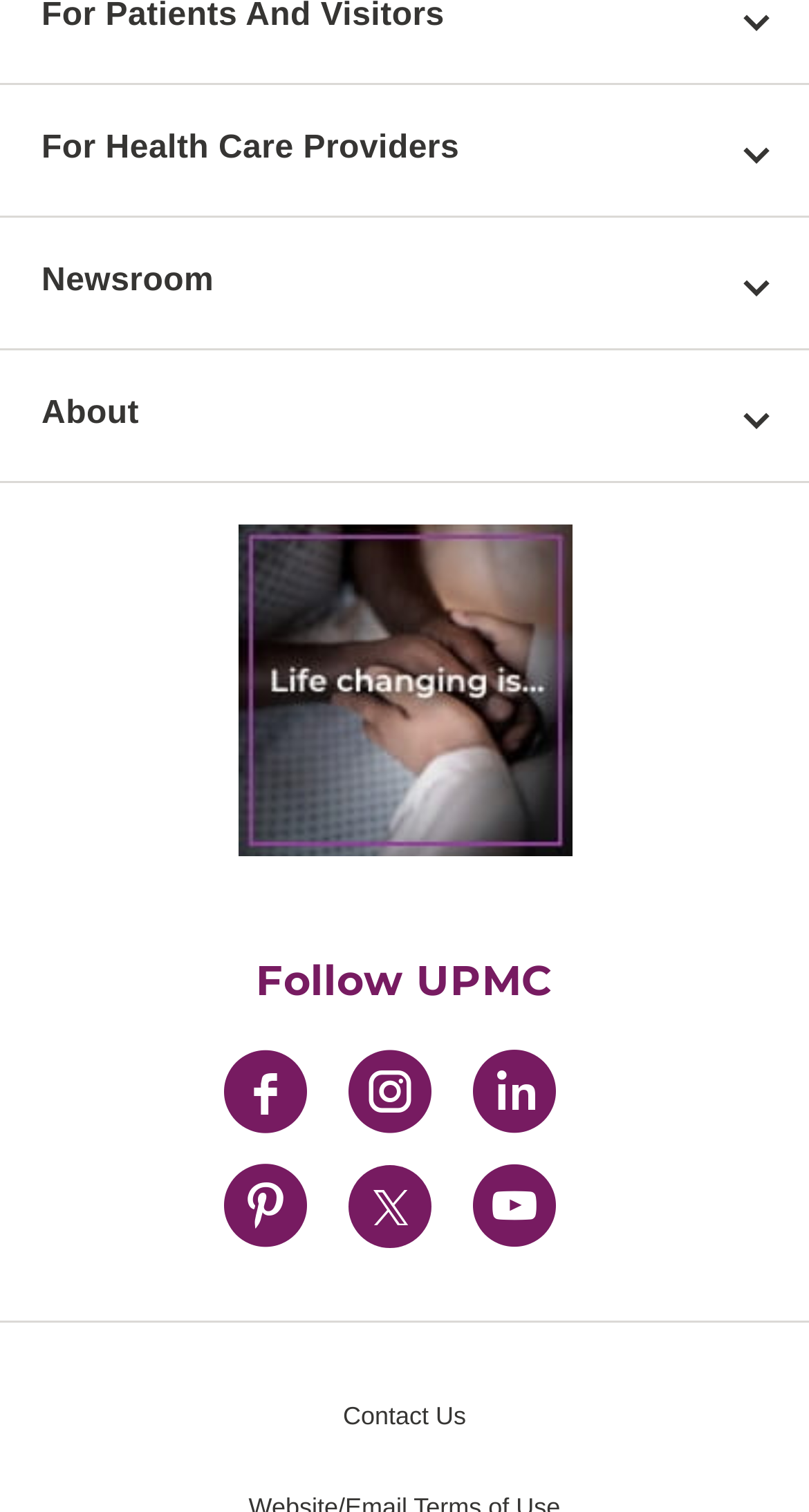What is the purpose of the button with the icon?
Please give a detailed answer to the question using the information shown in the image.

The button with the icon is located at the top of the page with a bounding box coordinate of [0.0, 0.057, 1.0, 0.144] and its purpose is 'For Health Care Providers'. The icon is represented by ''.